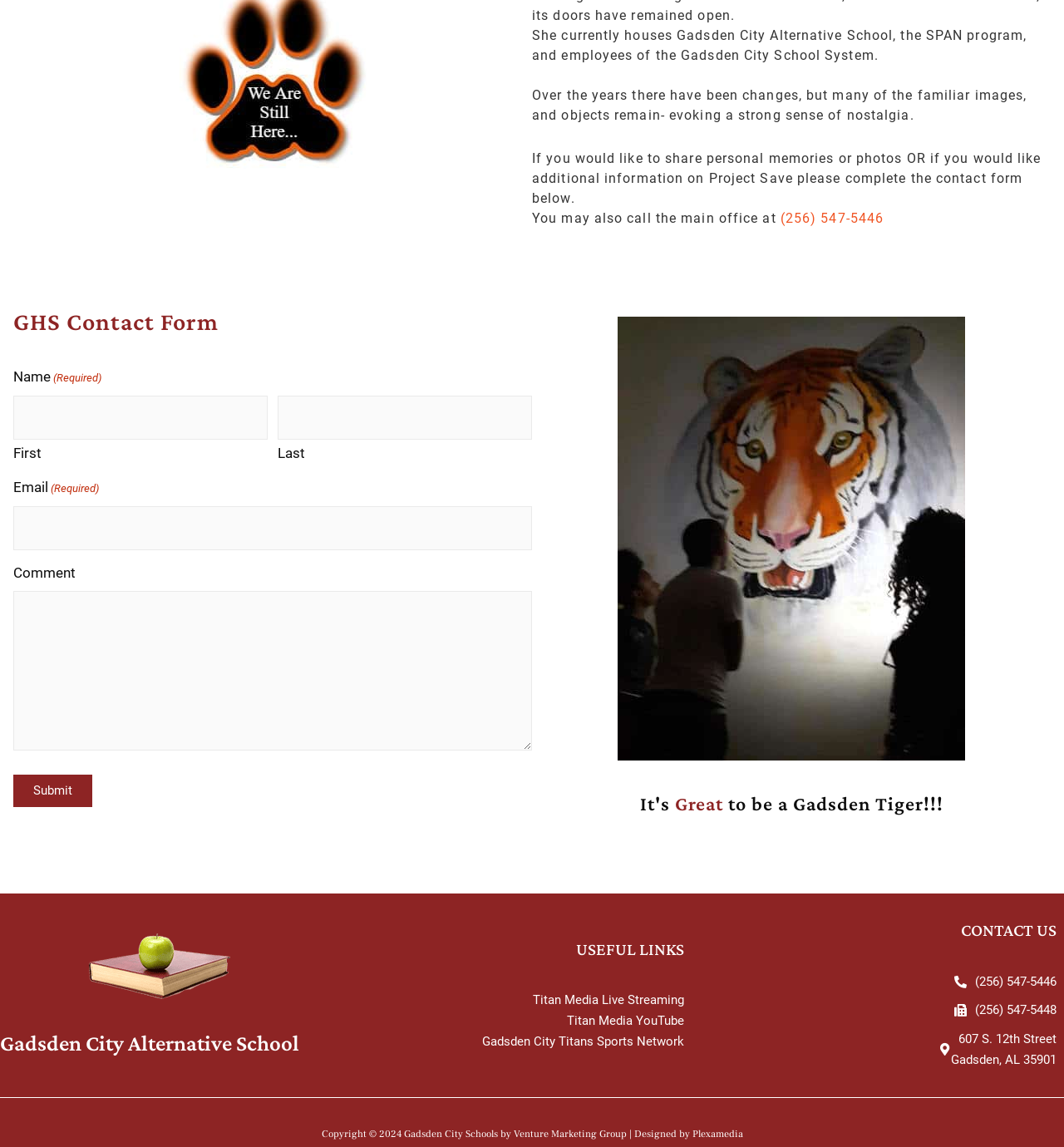From the webpage screenshot, predict the bounding box of the UI element that matches this description: "(256) 547-5446".

[0.643, 0.847, 0.993, 0.865]